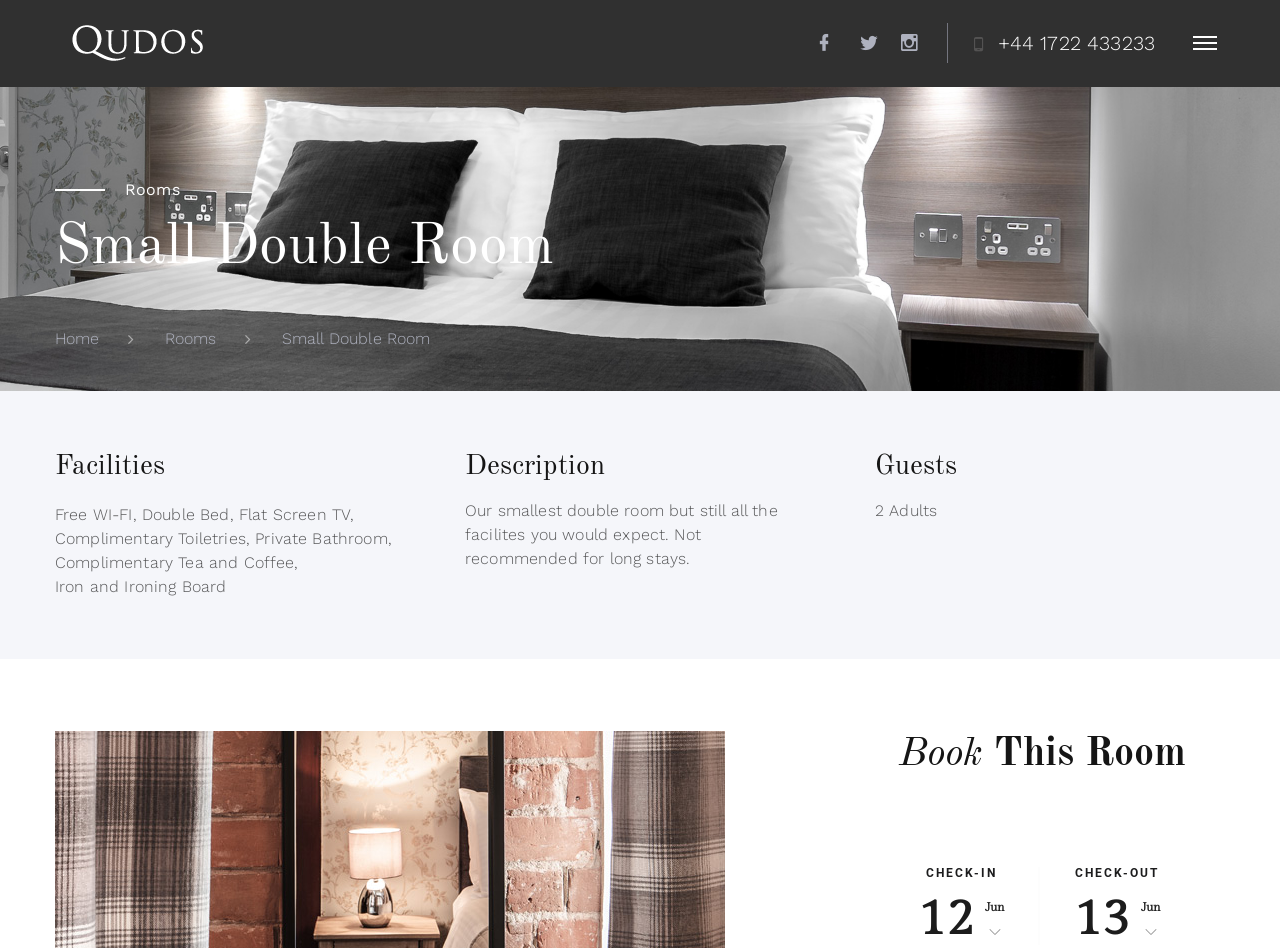Use one word or a short phrase to answer the question provided: 
What type of room is described on this page?

Small Double Room